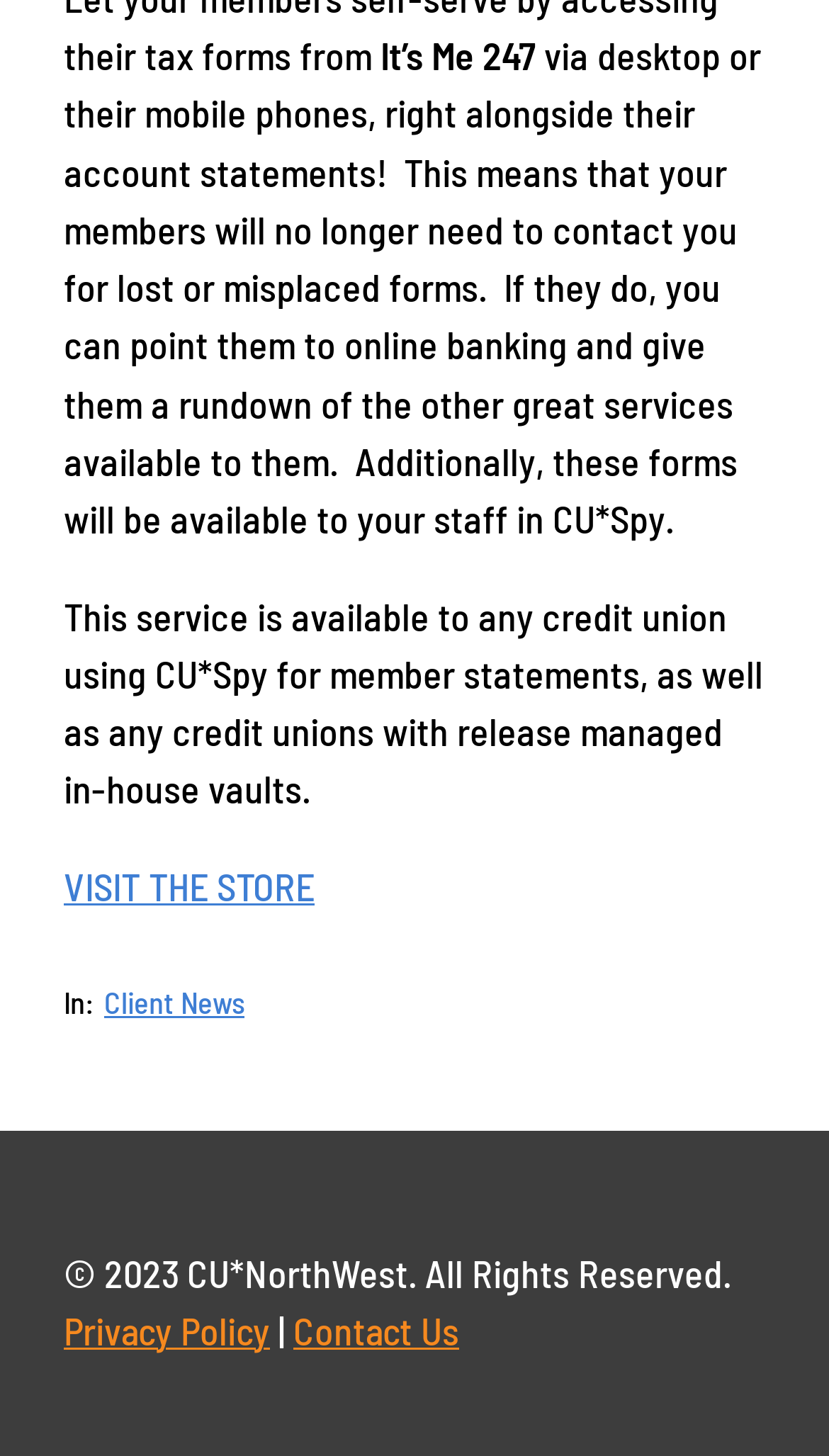Bounding box coordinates are specified in the format (top-left x, top-left y, bottom-right x, bottom-right y). All values are floating point numbers bounded between 0 and 1. Please provide the bounding box coordinate of the region this sentence describes: Client News

[0.126, 0.676, 0.295, 0.7]